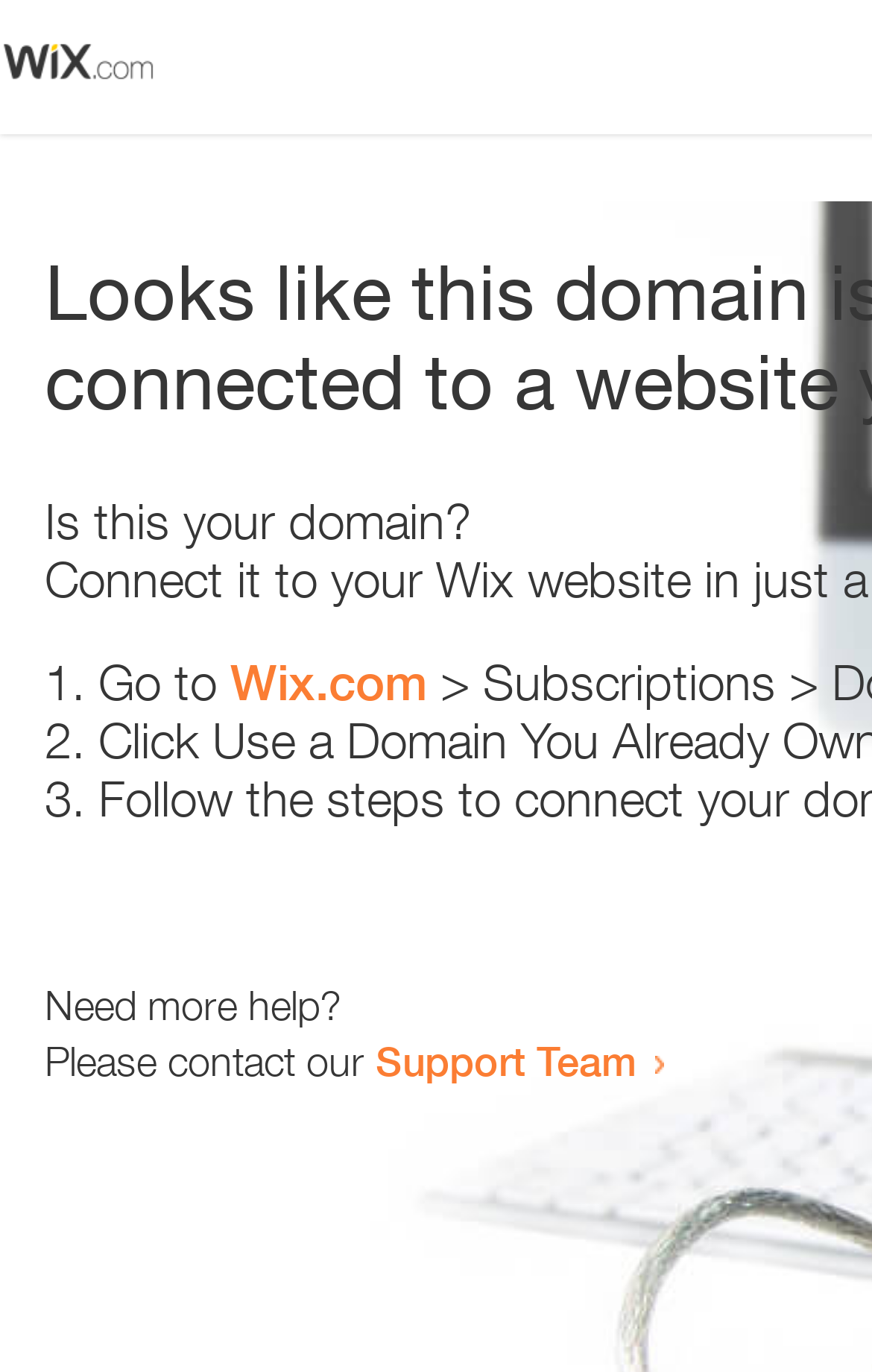How many list markers are present?
From the screenshot, supply a one-word or short-phrase answer.

3